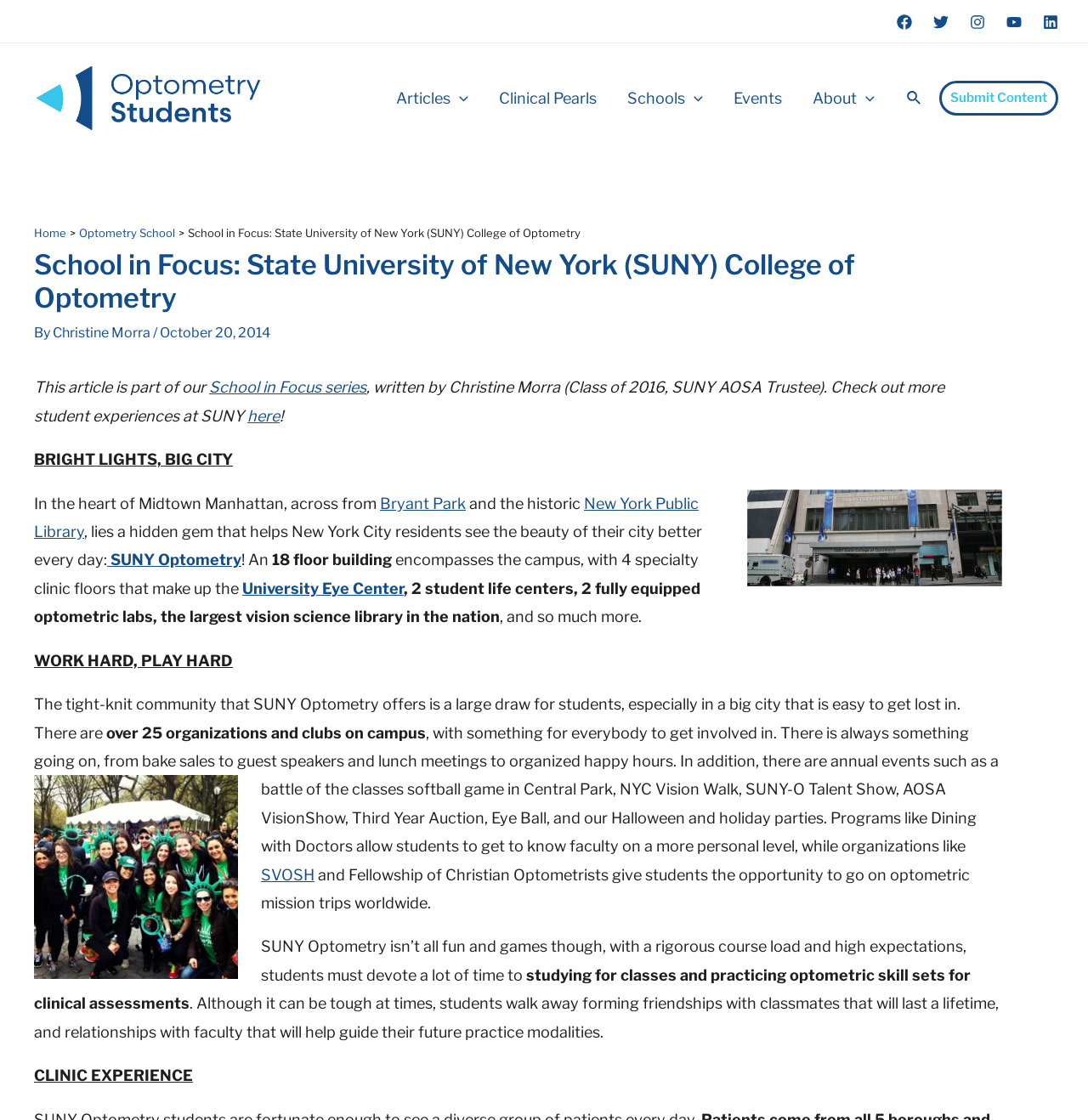Pinpoint the bounding box coordinates of the element to be clicked to execute the instruction: "Check out more student experiences at SUNY".

[0.227, 0.363, 0.257, 0.379]